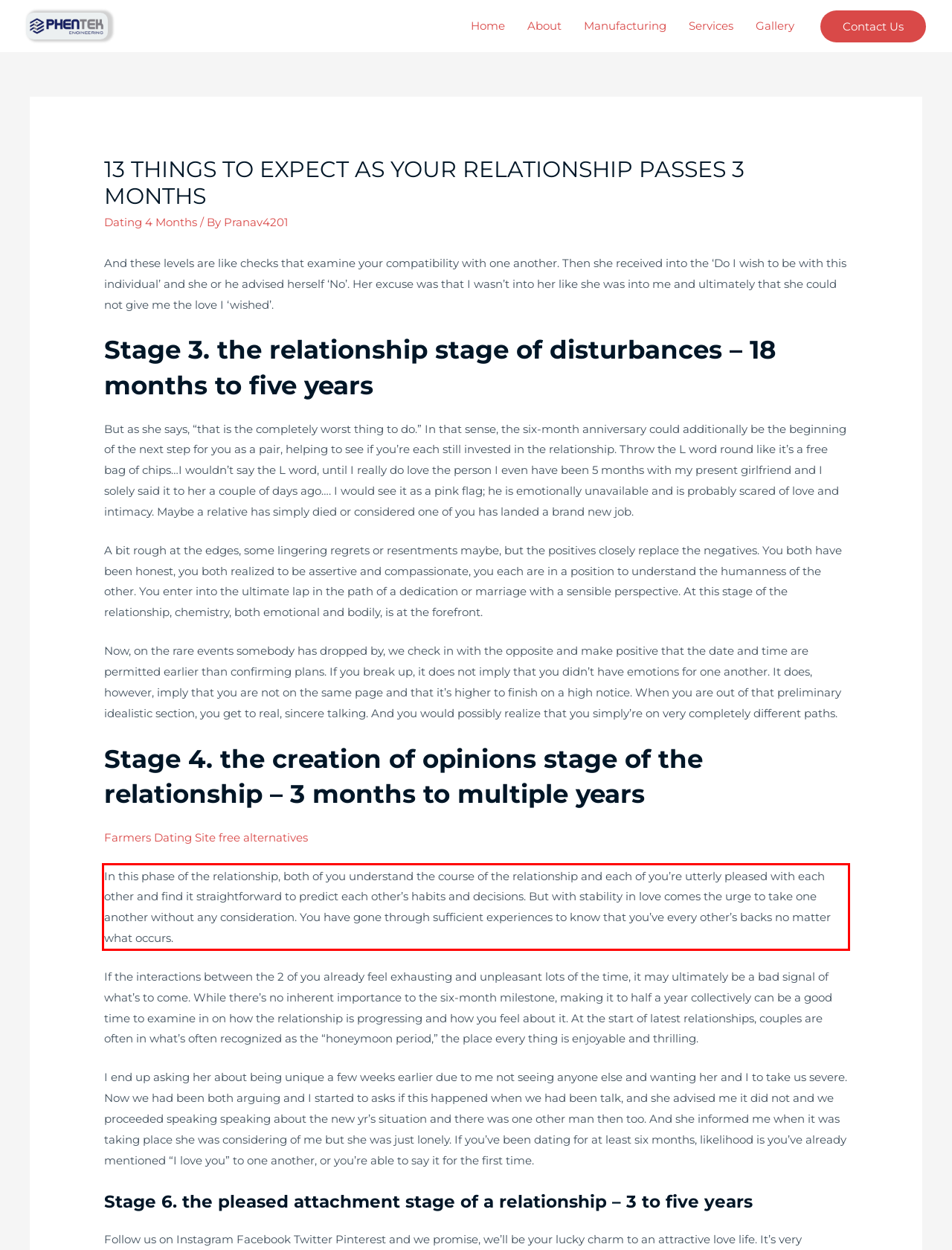Please use OCR to extract the text content from the red bounding box in the provided webpage screenshot.

In this phase of the relationship, both of you understand the course of the relationship and each of you’re utterly pleased with each other and find it straightforward to predict each other’s habits and decisions. But with stability in love comes the urge to take one another without any consideration. You have gone through sufficient experiences to know that you’ve every other’s backs no matter what occurs.